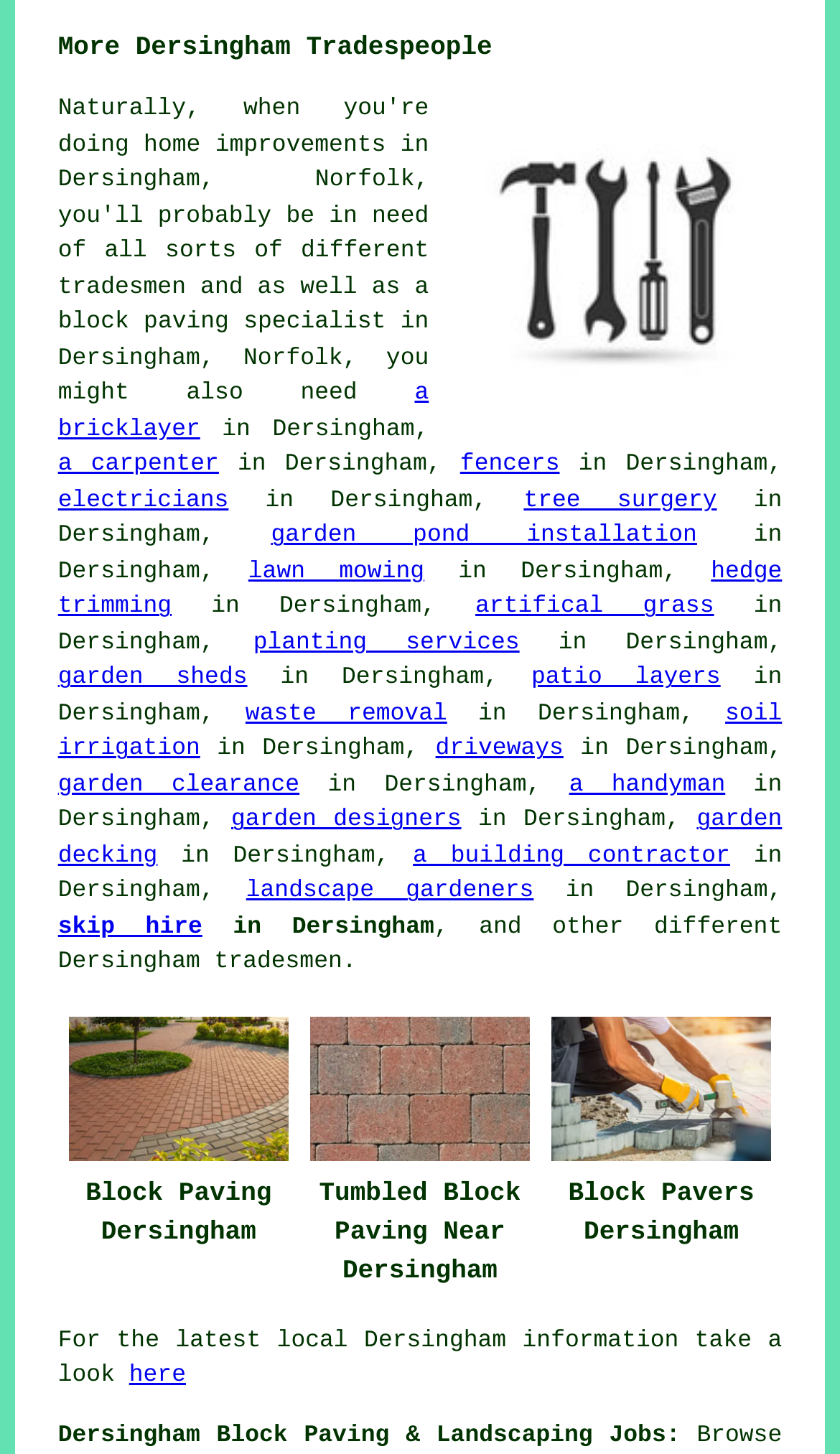How many images are on this webpage?
From the image, respond with a single word or phrase.

4